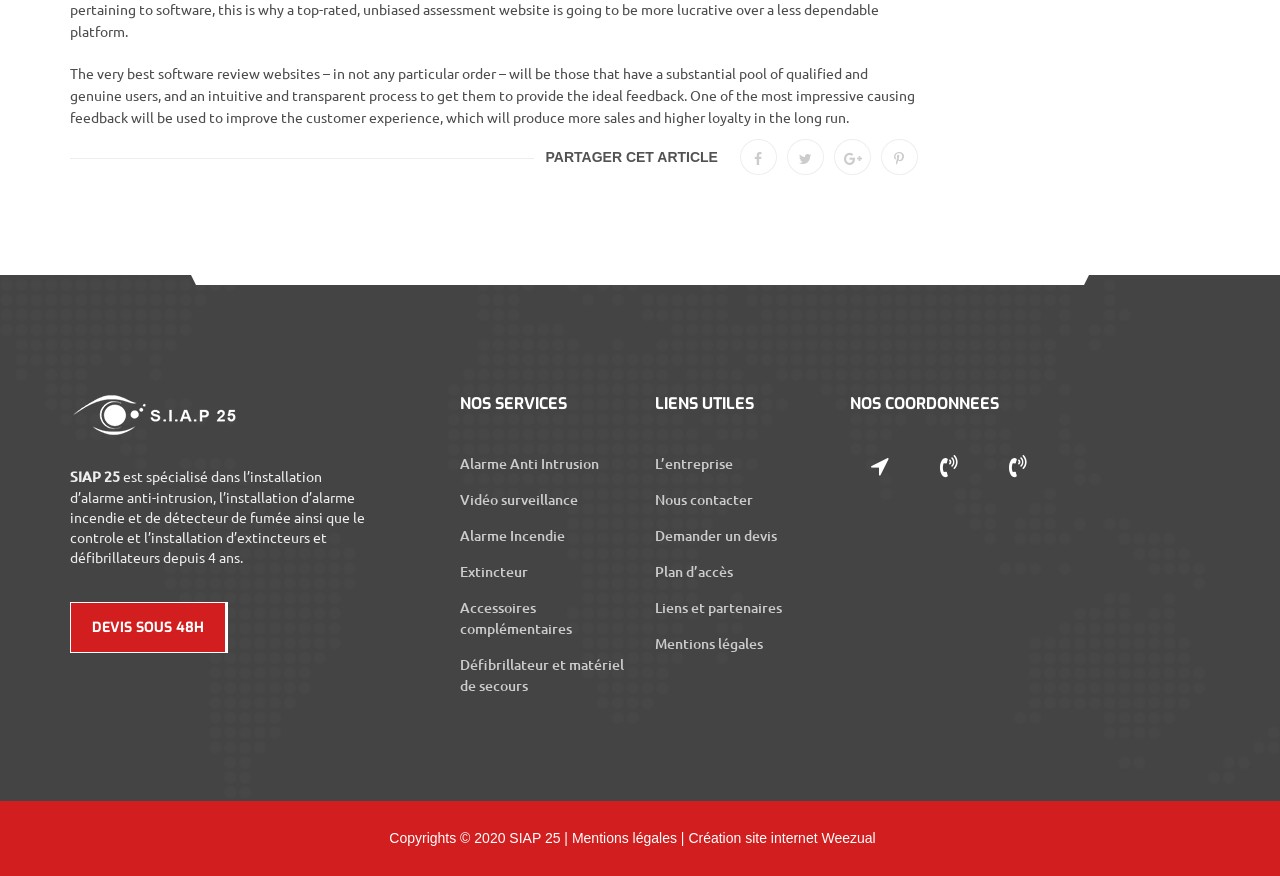Extract the bounding box coordinates of the UI element described by: "Liens et partenaires". The coordinates should include four float numbers ranging from 0 to 1, e.g., [left, top, right, bottom].

[0.512, 0.682, 0.611, 0.704]